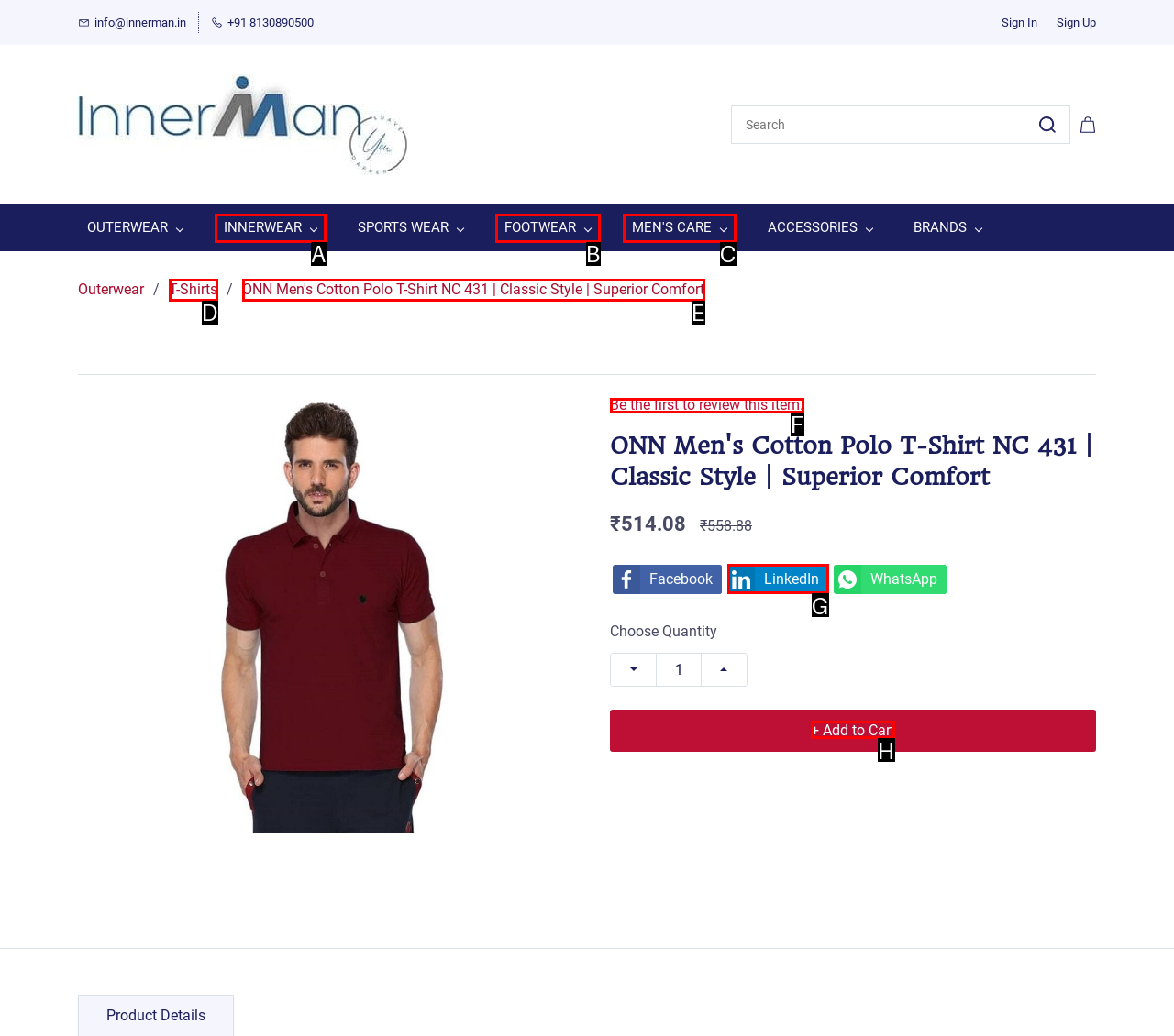Tell me which letter I should select to achieve the following goal: Add to cart
Answer with the corresponding letter from the provided options directly.

H